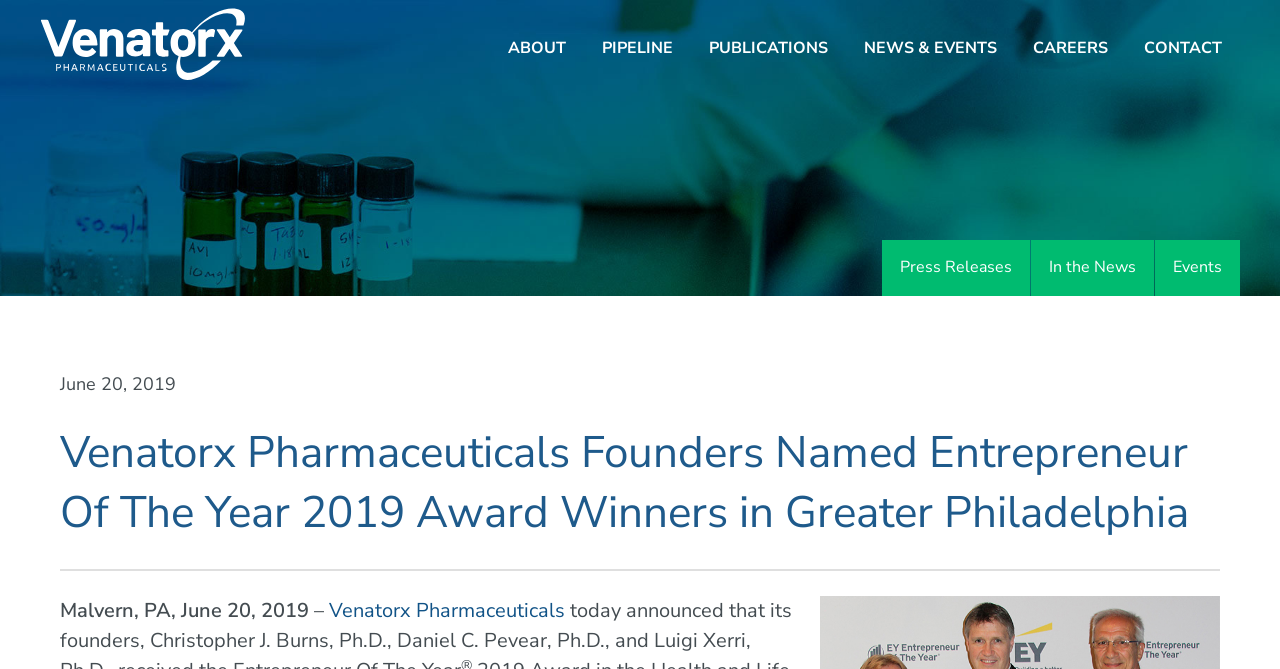Can you pinpoint the bounding box coordinates for the clickable element required for this instruction: "go to CONTACT"? The coordinates should be four float numbers between 0 and 1, i.e., [left, top, right, bottom].

[0.88, 0.077, 0.969, 0.122]